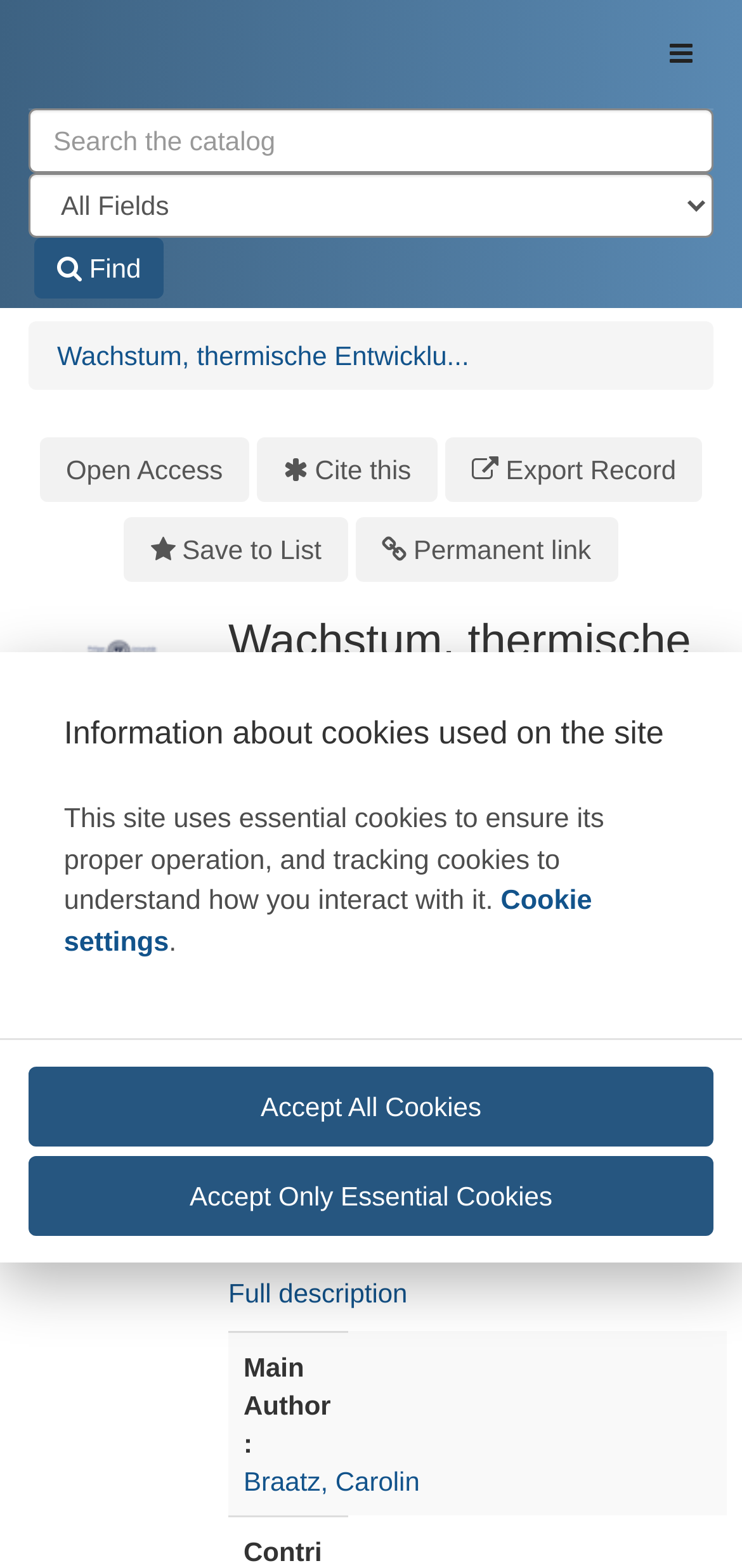Based on the visual content of the image, answer the question thoroughly: What is the topic of the publication?

I found the topic of the publication by reading the summary of the publication, which mentions the growth and thermal development of NTCDA and Tetracen on Ag(111) surface.